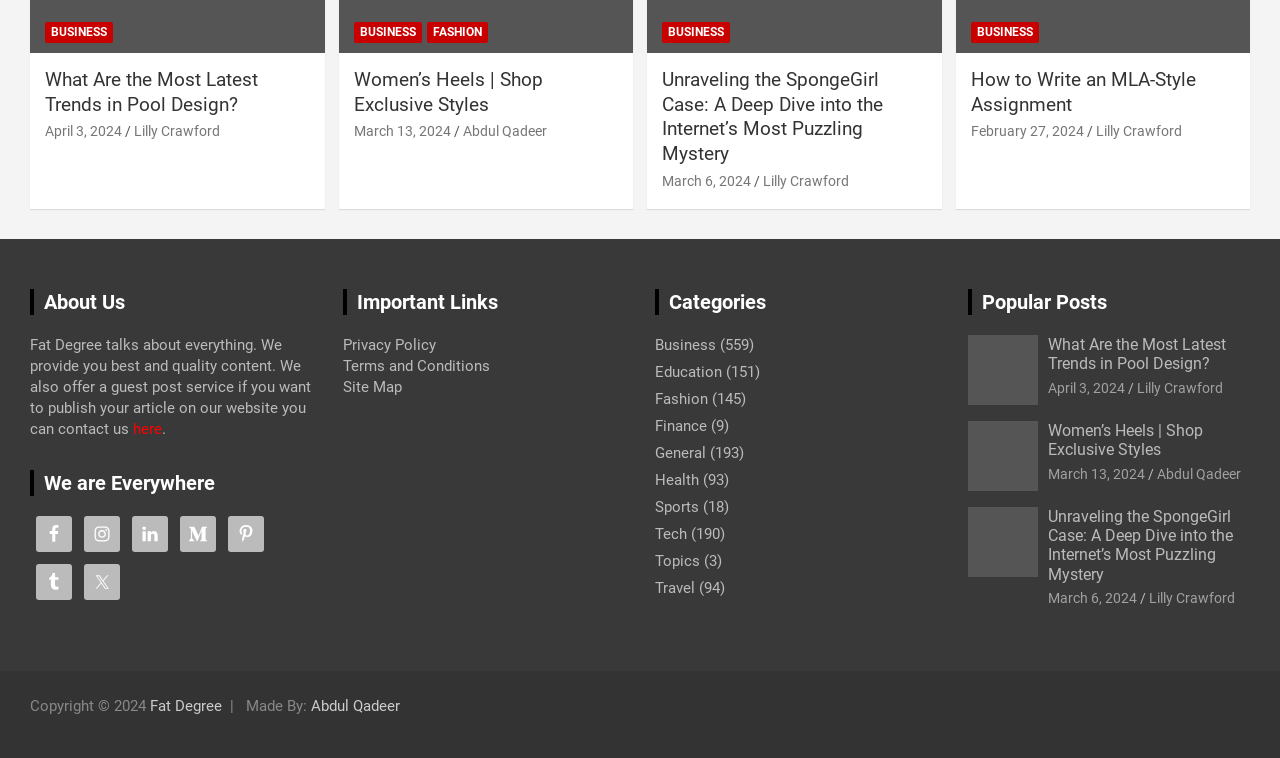Extract the bounding box of the UI element described as: "Search".

None